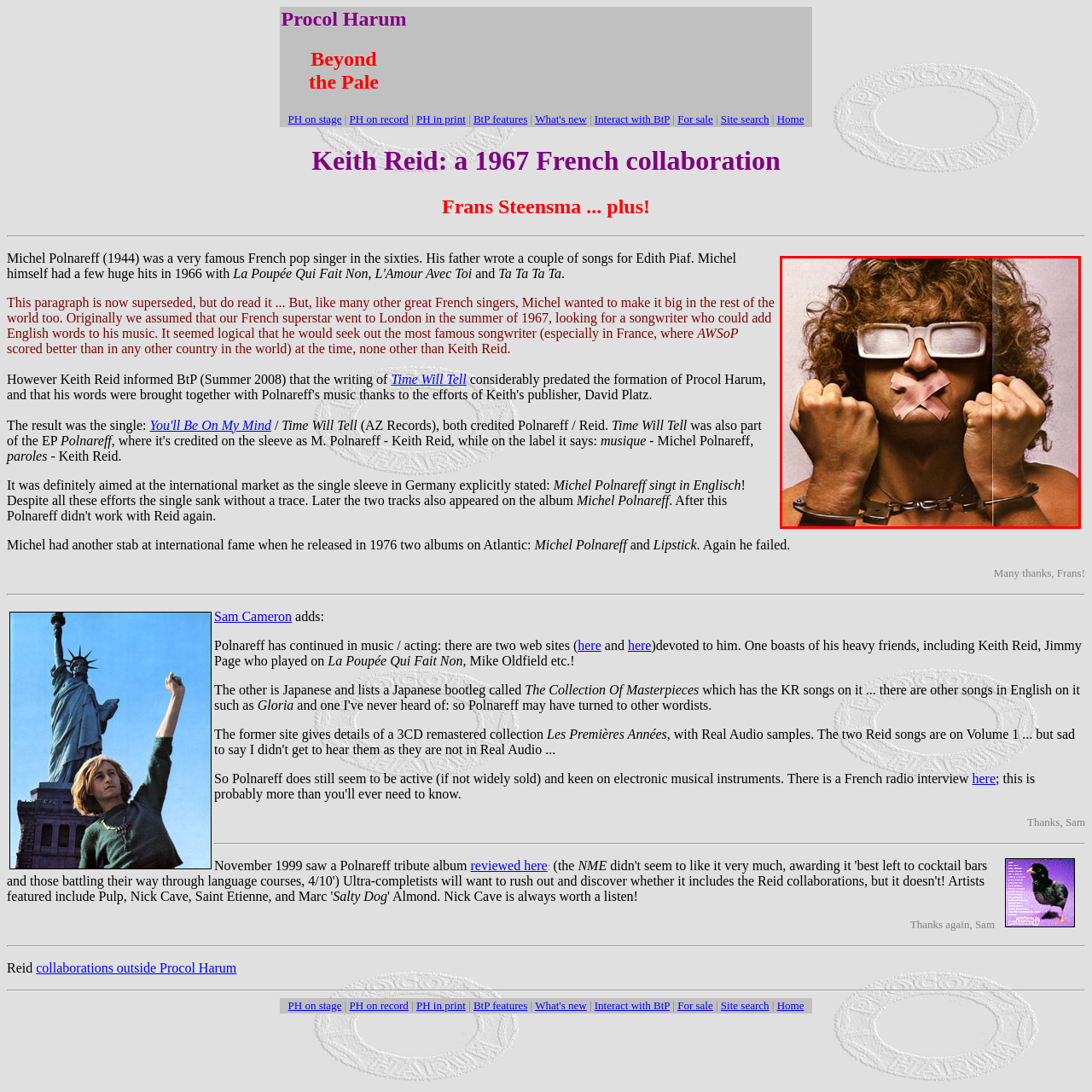What is the man wearing on his eyes?
Please analyze the image within the red bounding box and offer a comprehensive answer to the question.

The caption describes the man as wearing oversized white glasses that obscure his eyes, adding to his rebellious and expressive spirit.